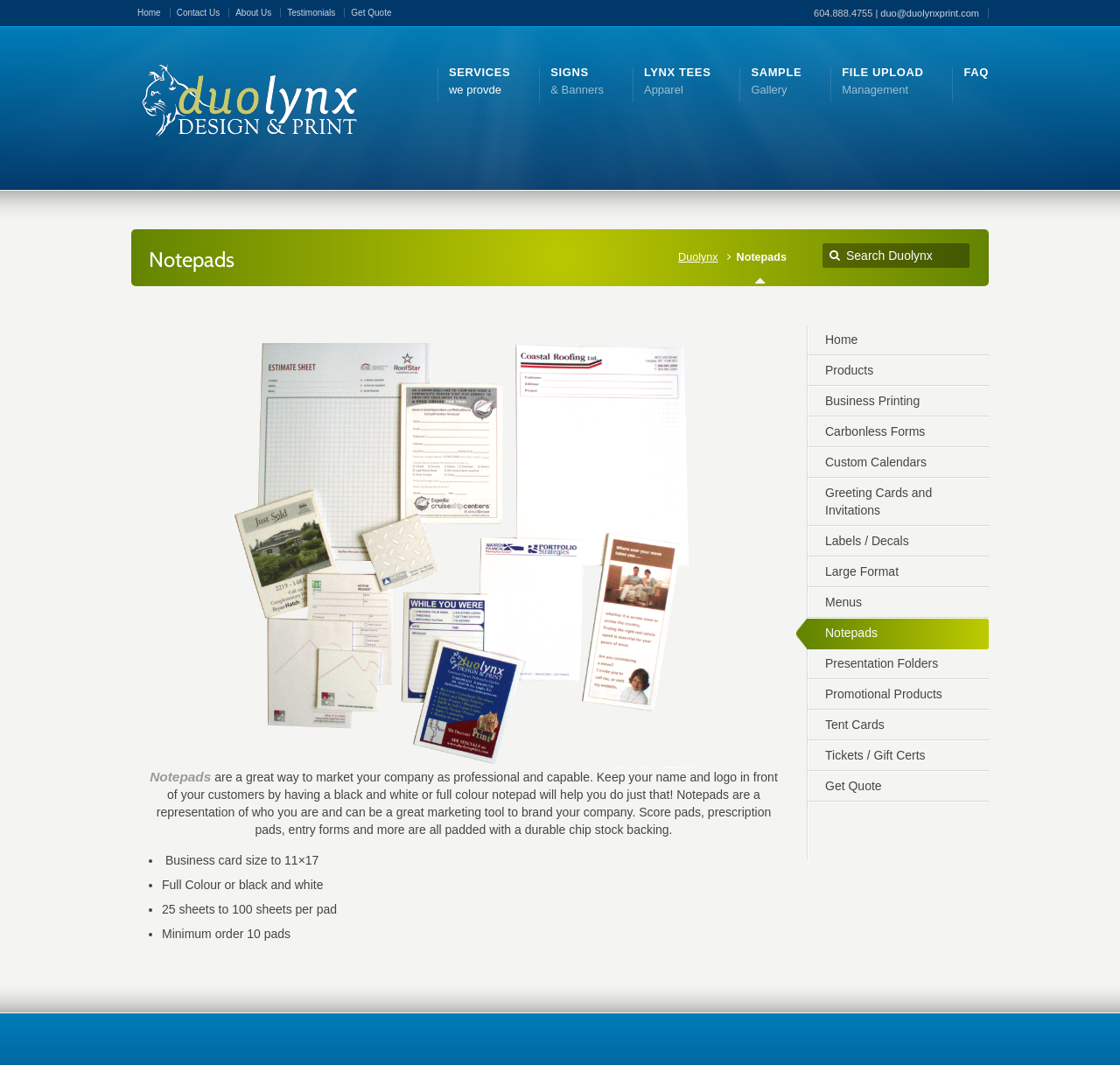What is the company name on the top left?
Based on the image, provide a one-word or brief-phrase response.

Duolynx Design & Print